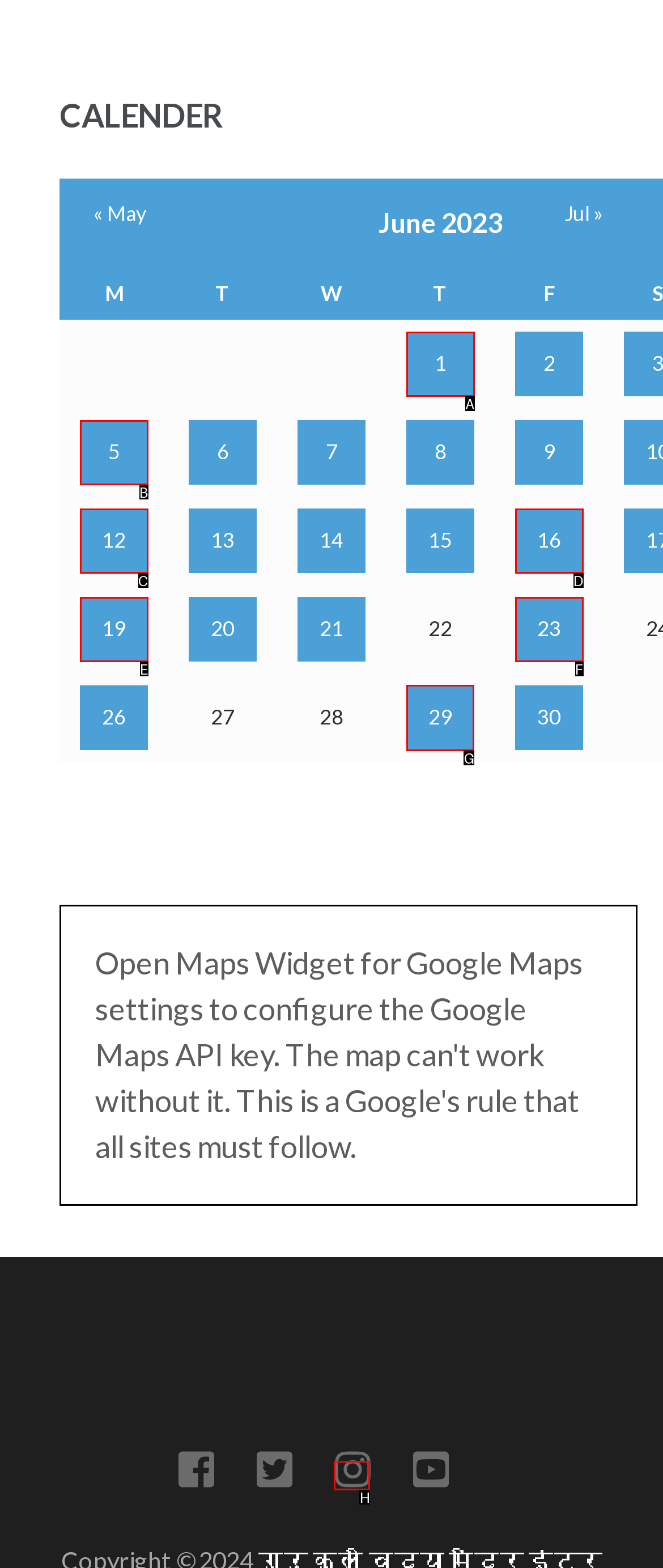Identify the correct option to click in order to complete this task: View posts published on June 29, 2023
Answer with the letter of the chosen option directly.

G